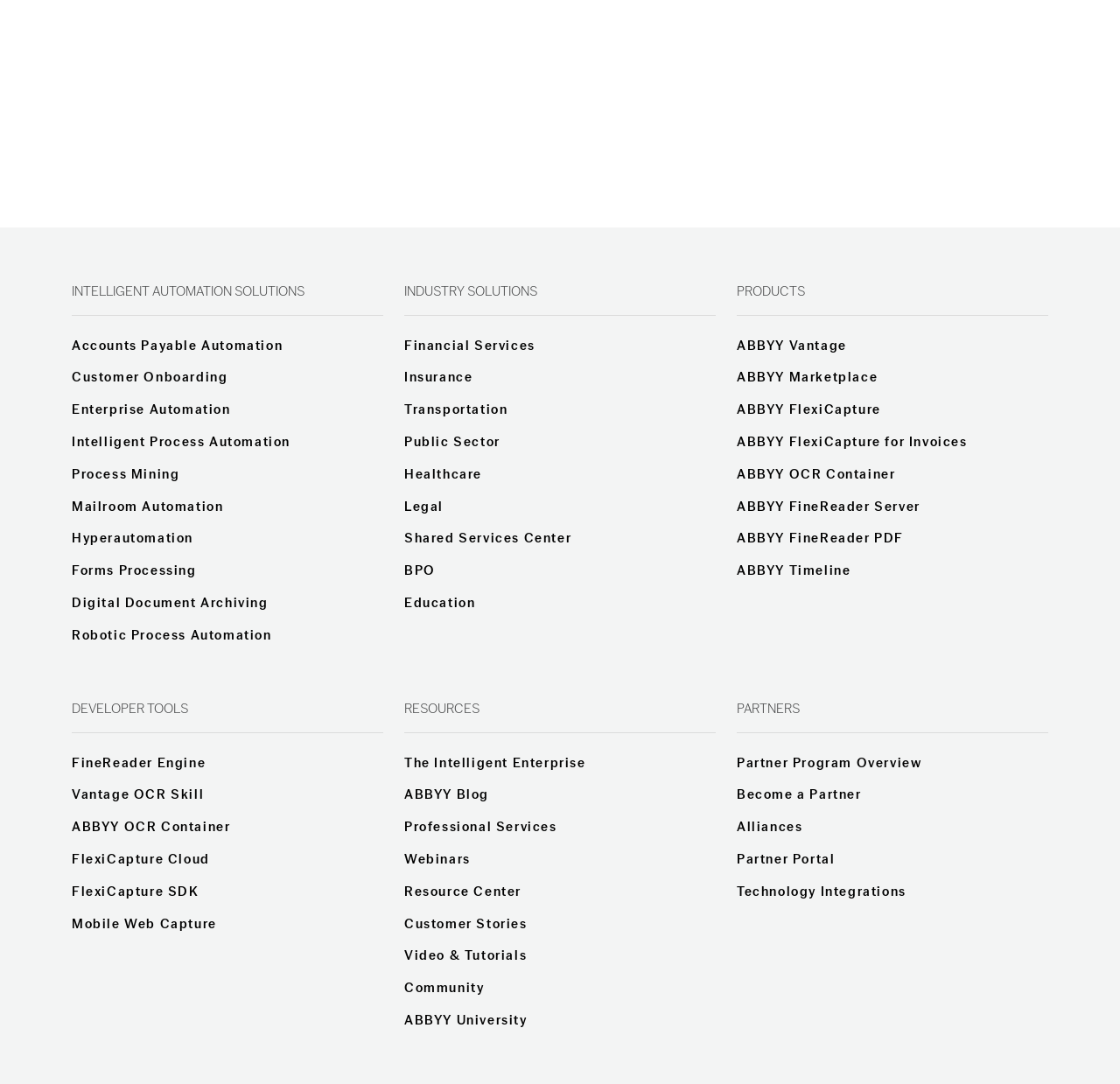Provide the bounding box coordinates for the UI element described in this sentence: "Transportation". The coordinates should be four float values between 0 and 1, i.e., [left, top, right, bottom].

[0.361, 0.371, 0.453, 0.386]